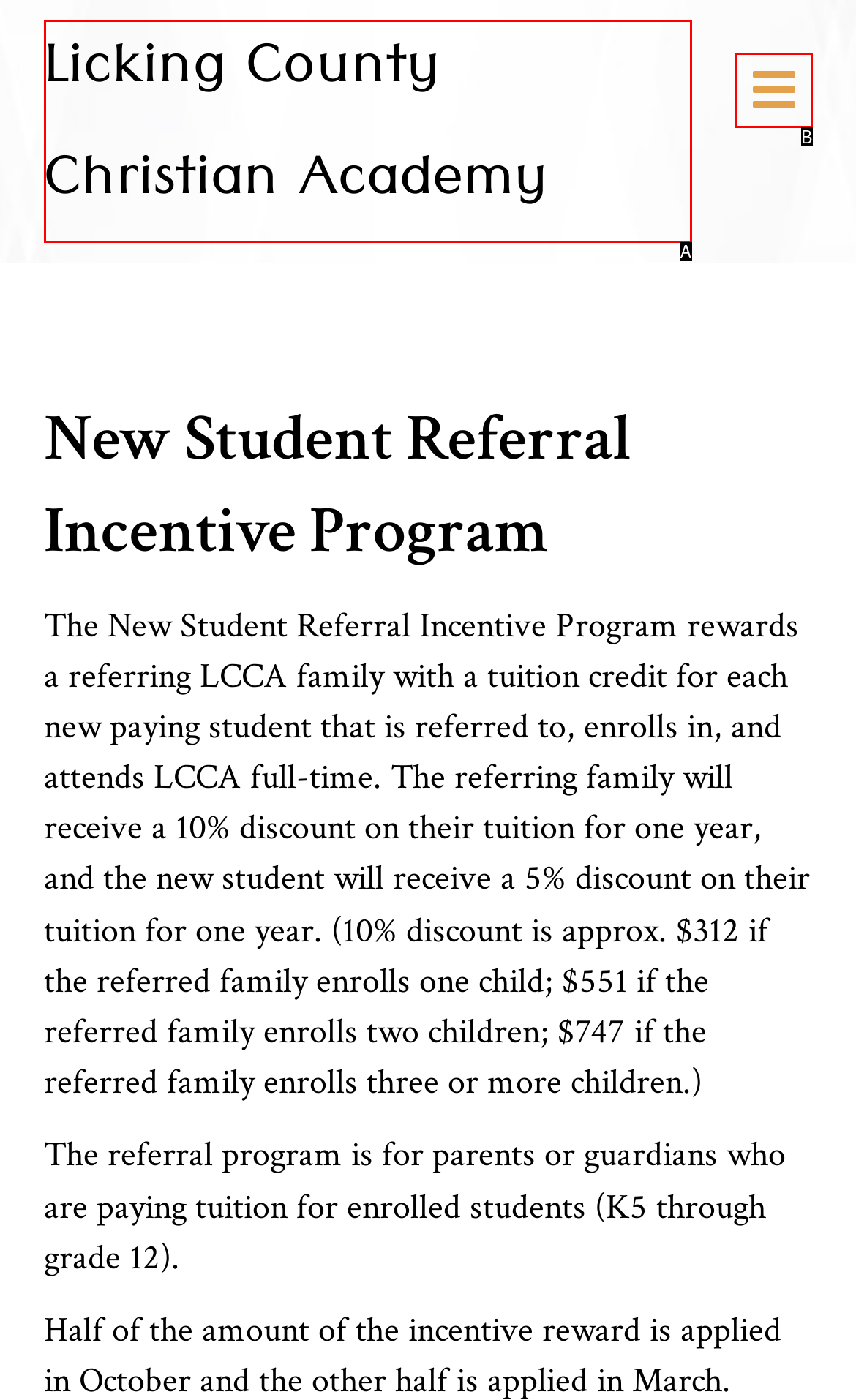From the provided options, pick the HTML element that matches the description: Menu. Respond with the letter corresponding to your choice.

B